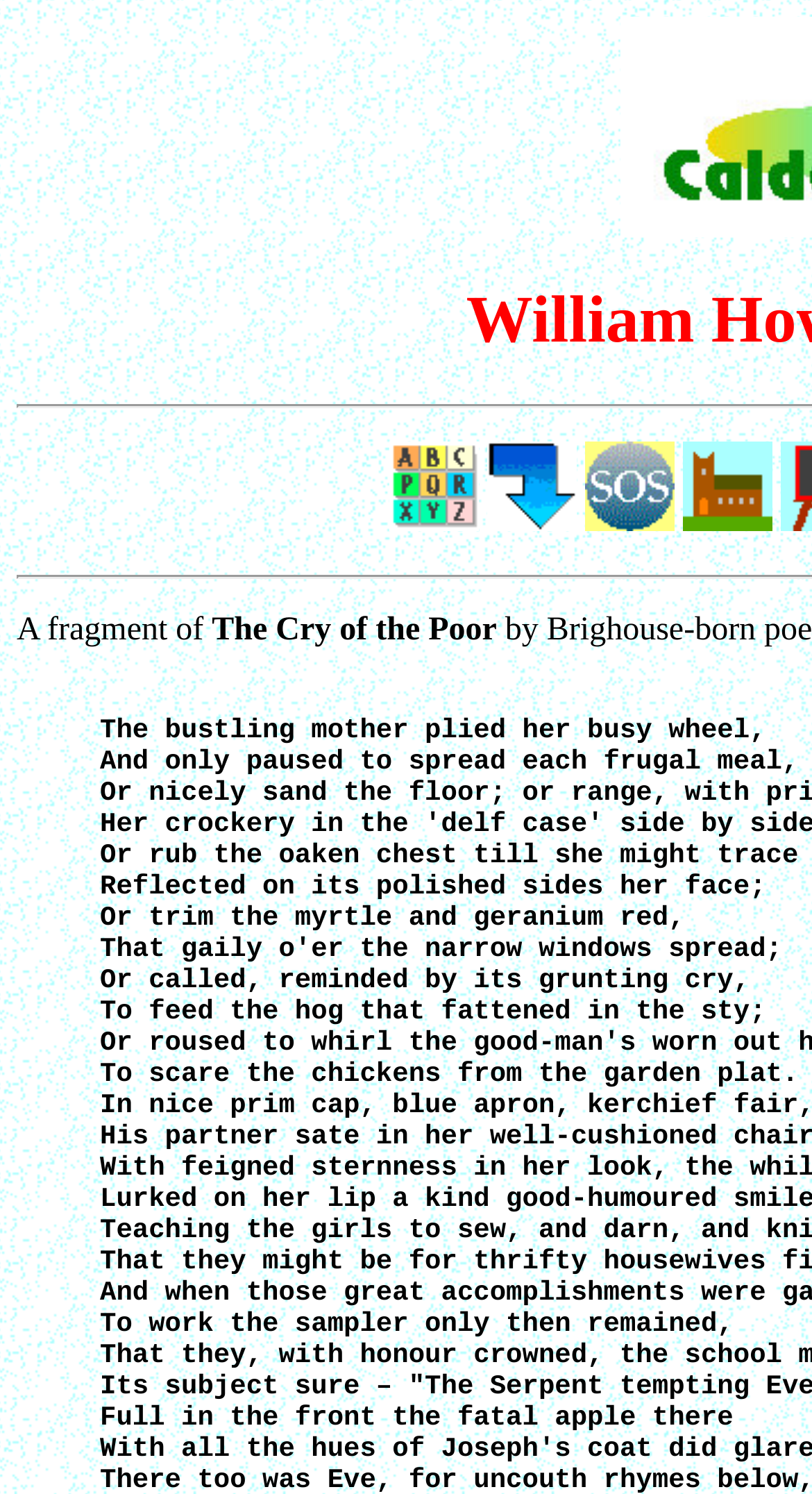Using the element description provided, determine the bounding box coordinates in the format (top-left x, top-left y, bottom-right x, bottom-right y). Ensure that all values are floating point numbers between 0 and 1. Element description: title="Bottom of Page"

[0.599, 0.337, 0.709, 0.361]